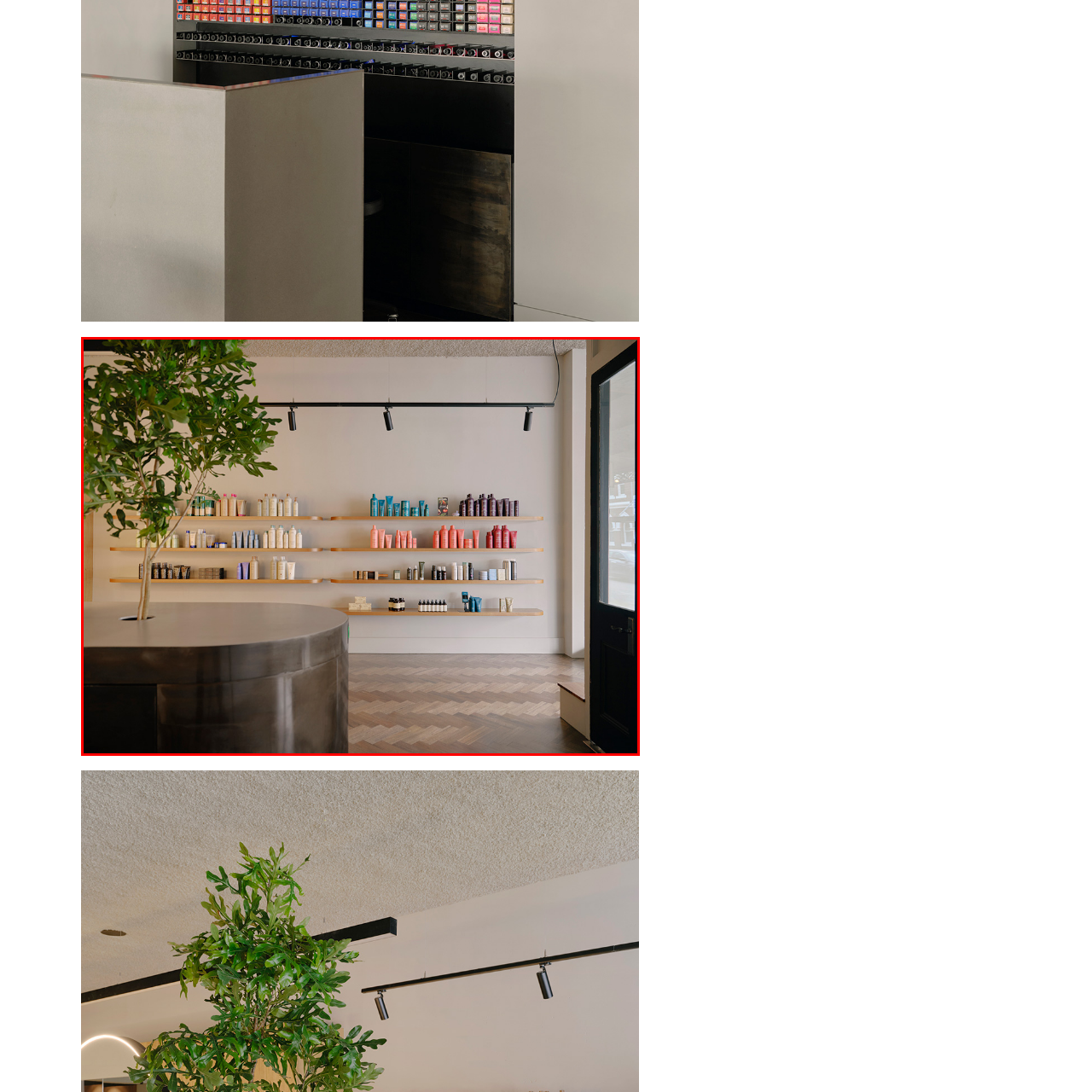Direct your attention to the image marked by the red box and answer the given question using a single word or phrase:
What is on the wooden shelves?

Colorful bottles and jars